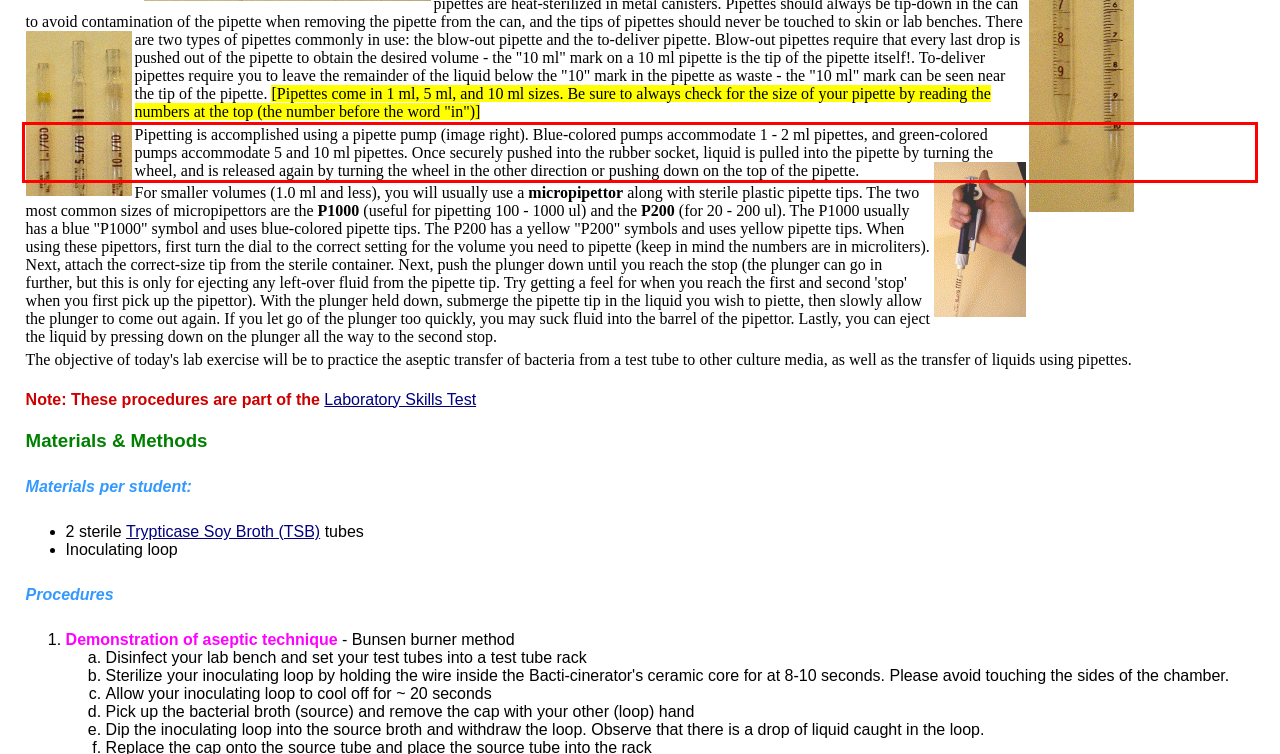Please examine the screenshot of the webpage and read the text present within the red rectangle bounding box.

Pipetting is accomplished using a pipette pump (image right). Blue-colored pumps accommodate 1 - 2 ml pipettes, and green-colored pumps accommodate 5 and 10 ml pipettes. Once securely pushed into the rubber socket, liquid is pulled into the pipette by turning the wheel, and is released again by turning the wheel in the other direction or pushing down on the top of the pipette.